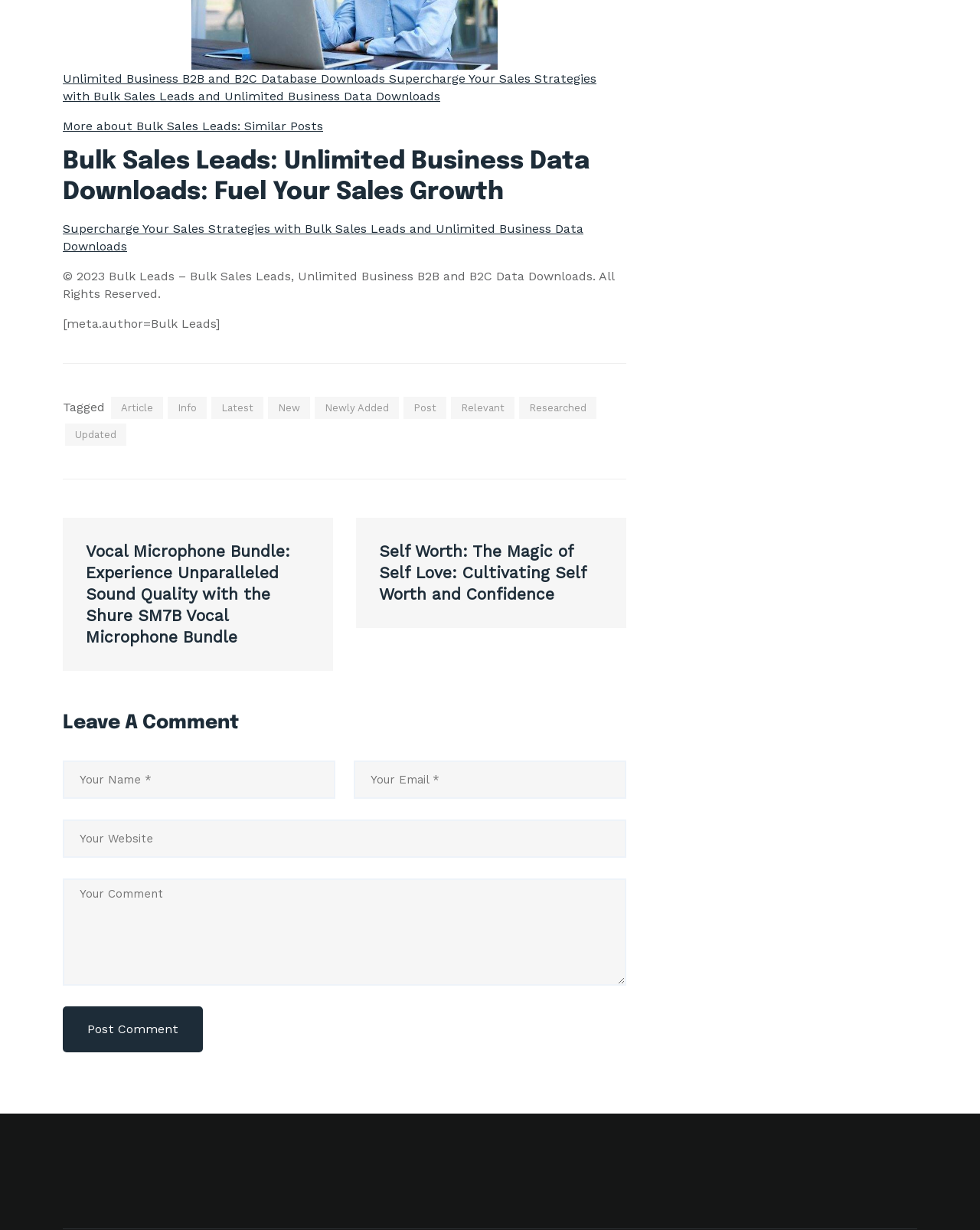Please give a one-word or short phrase response to the following question: 
What is the title of the main article on the page?

Bulk Sales Leads: Unlimited Business Data Downloads: Fuel Your Sales Growth